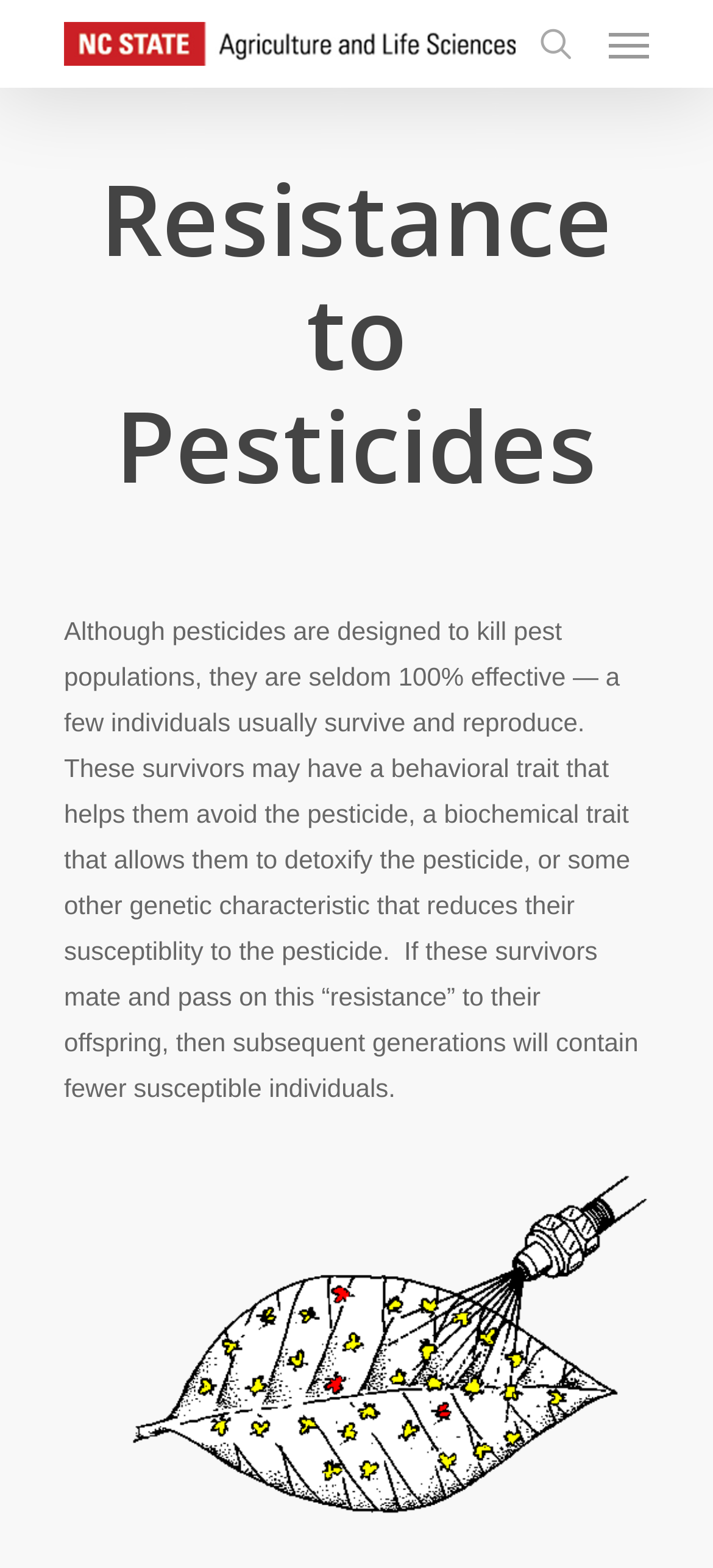From the given element description: "alt="ENT 425 - General Entomology"", find the bounding box for the UI element. Provide the coordinates as four float numbers between 0 and 1, in the order [left, top, right, bottom].

[0.09, 0.014, 0.723, 0.042]